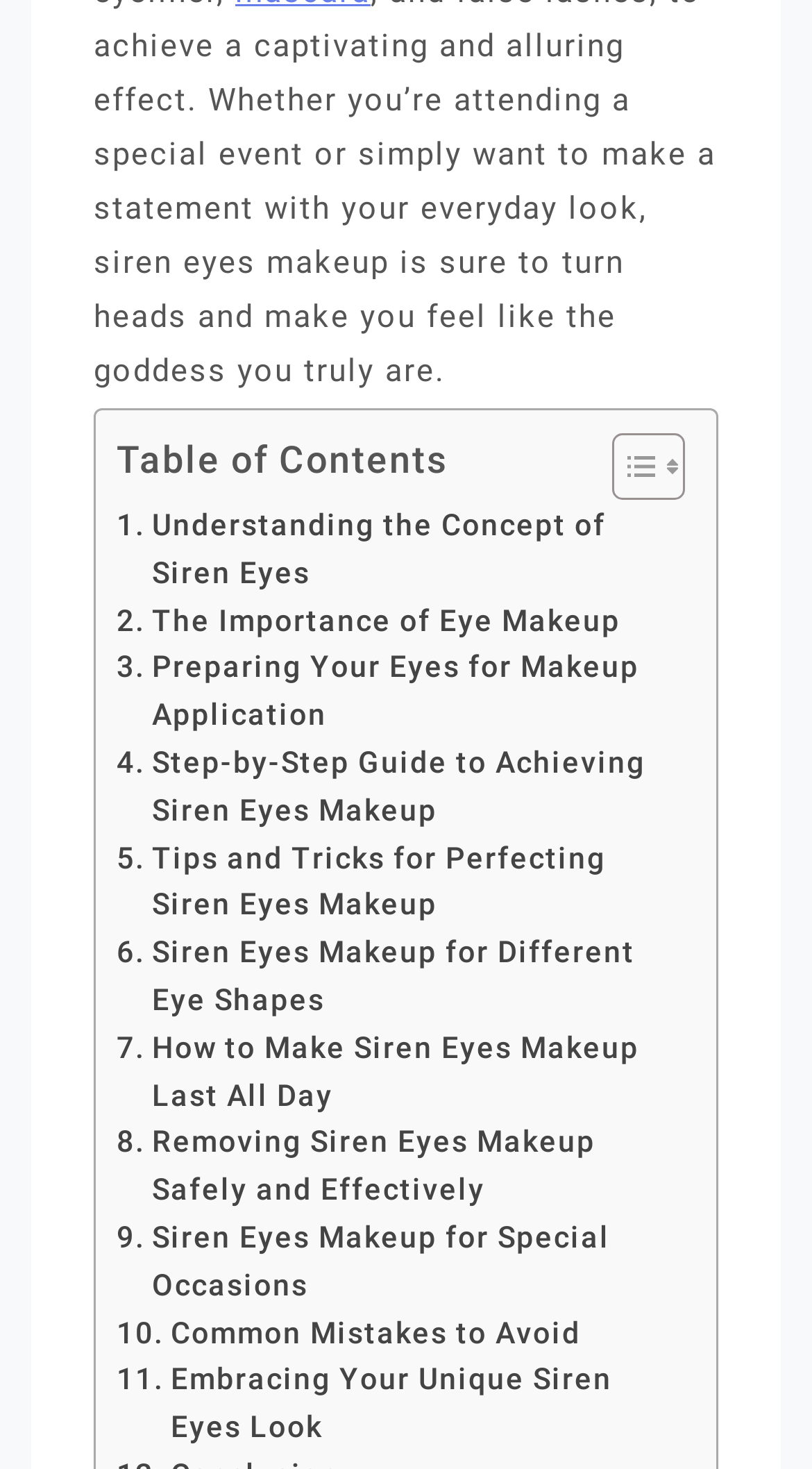Identify the bounding box coordinates for the UI element that matches this description: "Common Mistakes to Avoid".

[0.144, 0.891, 0.715, 0.923]